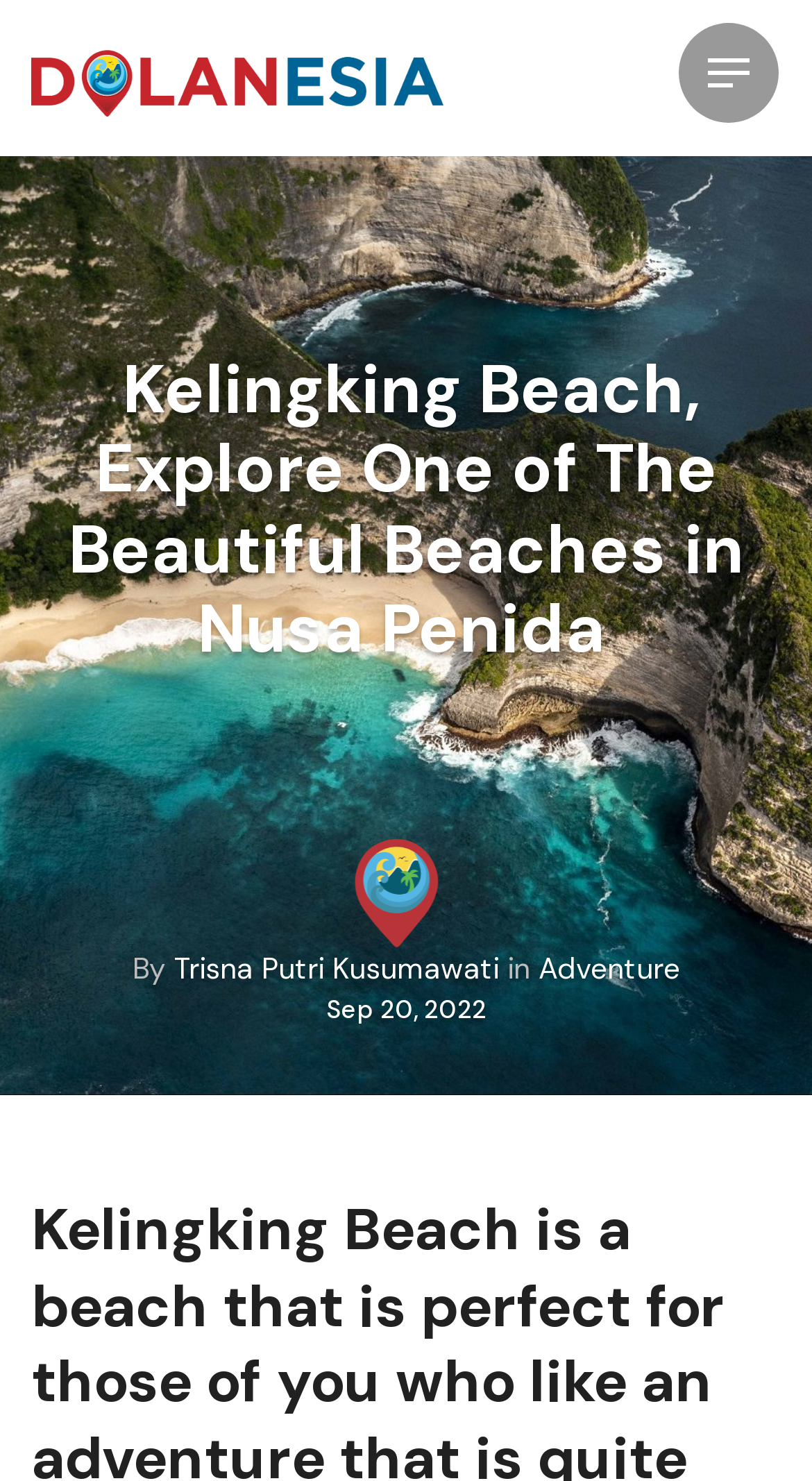Could you indicate the bounding box coordinates of the region to click in order to complete this instruction: "Search for tourist spots".

[0.038, 0.152, 0.962, 0.243]